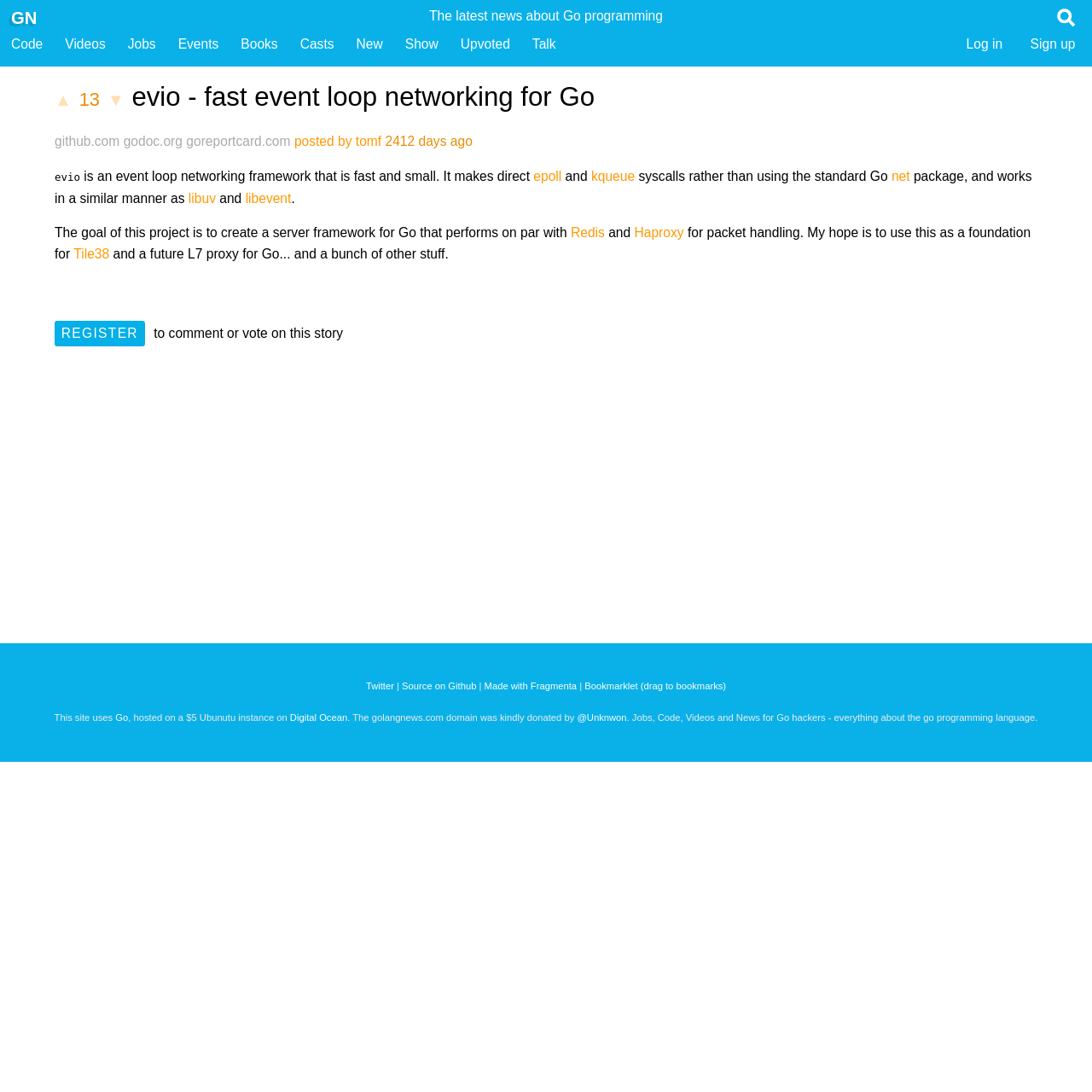What is the purpose of the REGISTER link?
Using the information from the image, give a concise answer in one word or a short phrase.

to comment or vote on this story